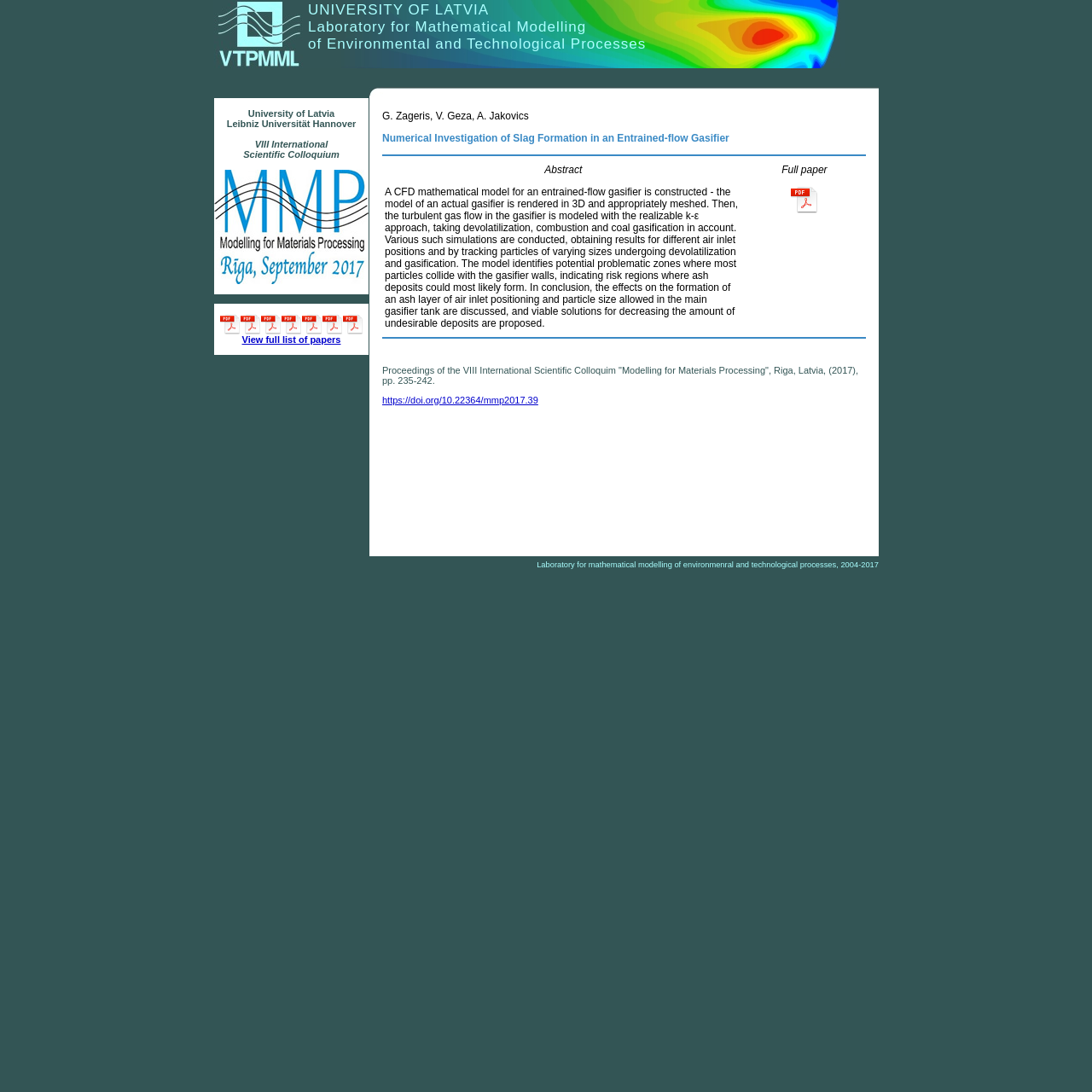What is the topic of the paper by G. Zageris et al.?
Please ensure your answer is as detailed and informative as possible.

The topic of the paper can be found in the abstract section, which contains the text 'Numerical Investigation of Slag Formation in an Entrained-flow Gasifier'.